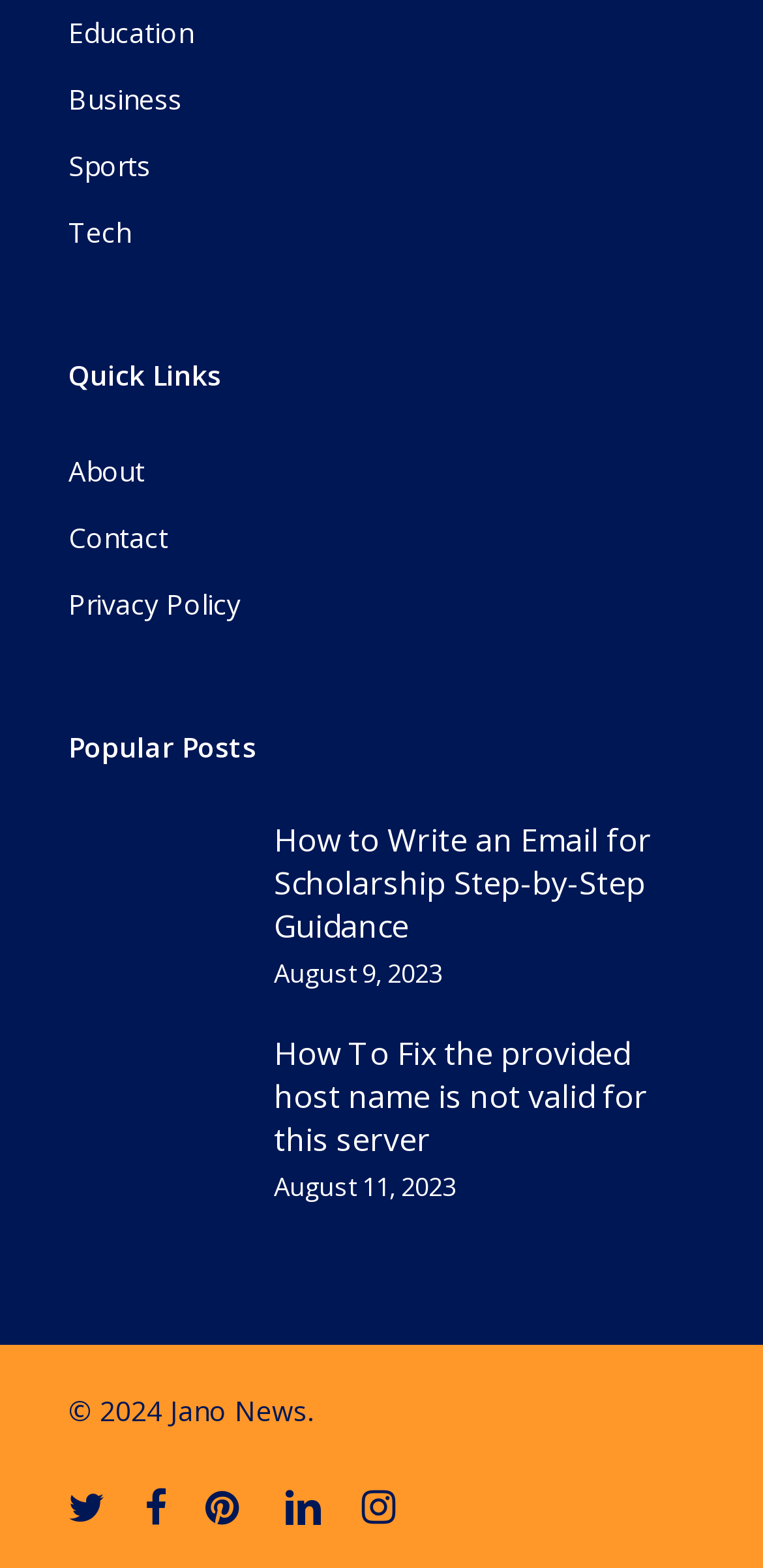What is the title of the most recent article?
Please elaborate on the answer to the question with detailed information.

By looking at the 'Popular Posts' section, I can see that the most recent article is 'How to Write an Email for Scholarship Step-by-Step Guidance August 9, 2023'. The title of this article is 'How to Write an Email for Scholarship'.